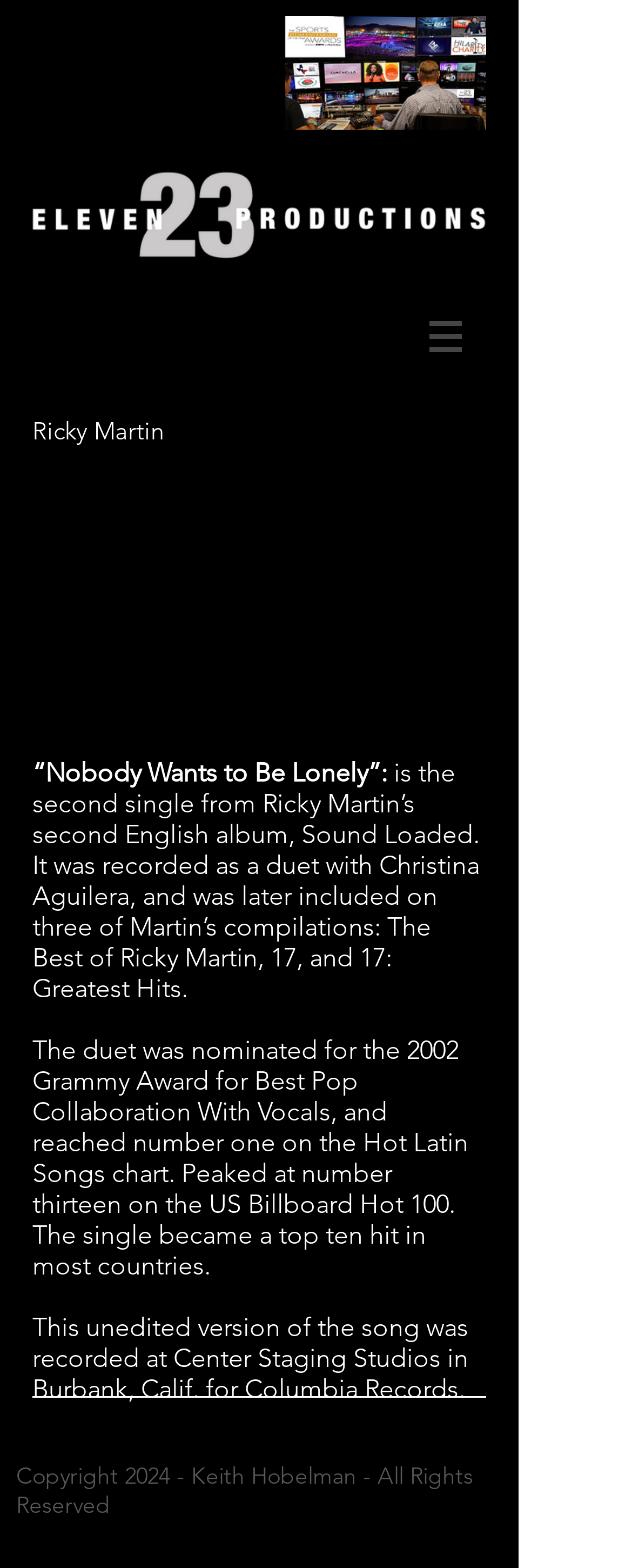Explain the webpage's design and content in an elaborate manner.

The webpage is about Ricky Martin, a singer. At the top left, there is an image of Ricky Martin, and next to it, there is a logo of Keith Hobelman. Below these images, there is a navigation menu labeled "Site" with a button that has a popup menu. The button has an image on it.

The main content of the webpage is divided into sections. At the top, there is a heading that reads "Ricky Martin". Below the heading, there is a section that describes one of Ricky Martin's songs, "Nobody Wants to Be Lonely". The text explains that the song is the second single from his second English album, Sound Loaded, and was recorded as a duet with Christina Aguilera. It also mentions the song's chart performance and awards nominations.

Below this section, there is another section that provides more information about the song, including the recording location. The text is divided into three paragraphs, with the first paragraph describing the song's release and chart performance, the second paragraph describing the song's nominations, and the third paragraph providing additional information about the song's recording.

At the bottom of the webpage, there is a copyright notice that reads "Copyright 2024 - Keith Hobelman - All Rights Reserved".